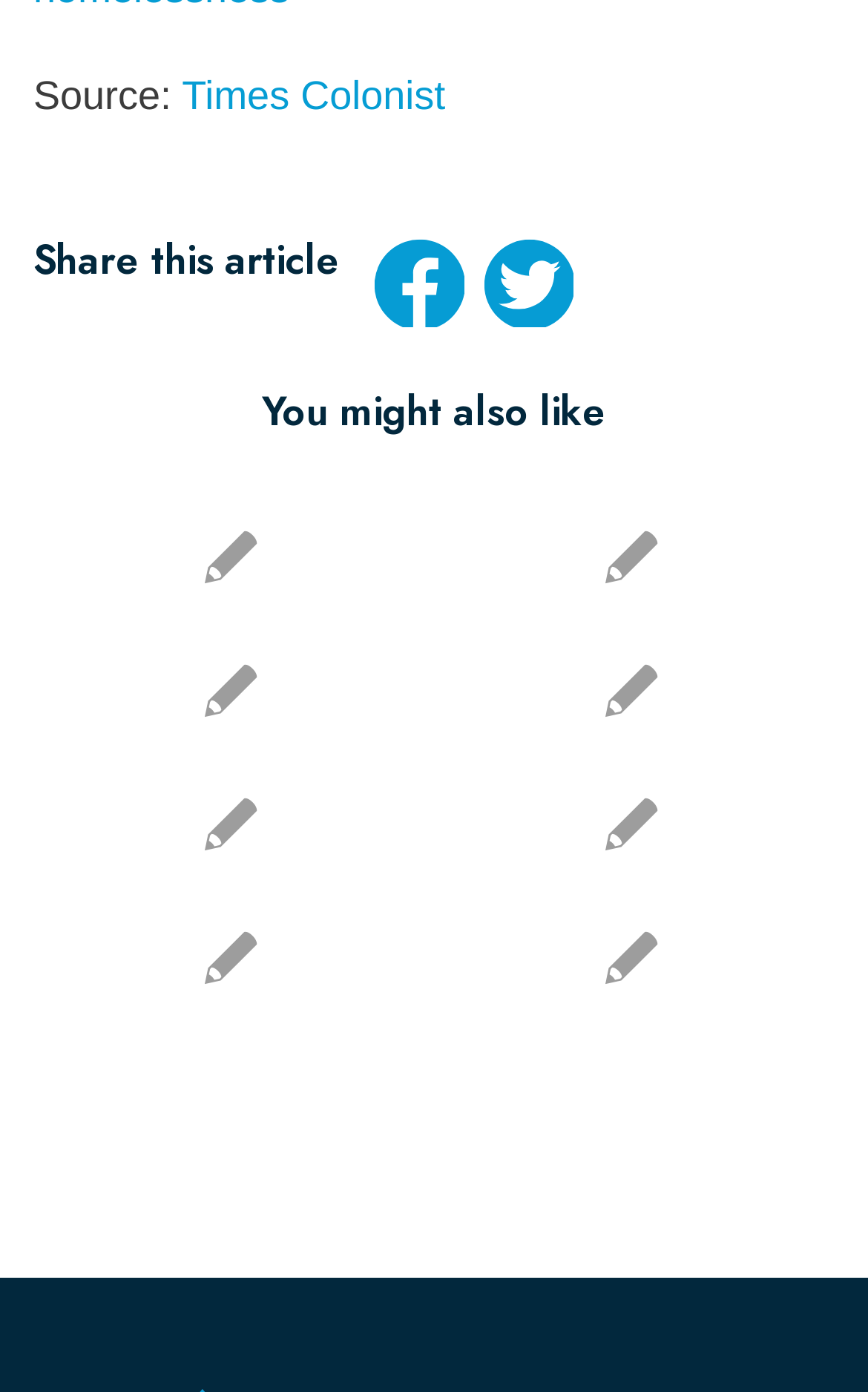What is the topic of the news articles listed?
Refer to the image and answer the question using a single word or phrase.

Homelessness